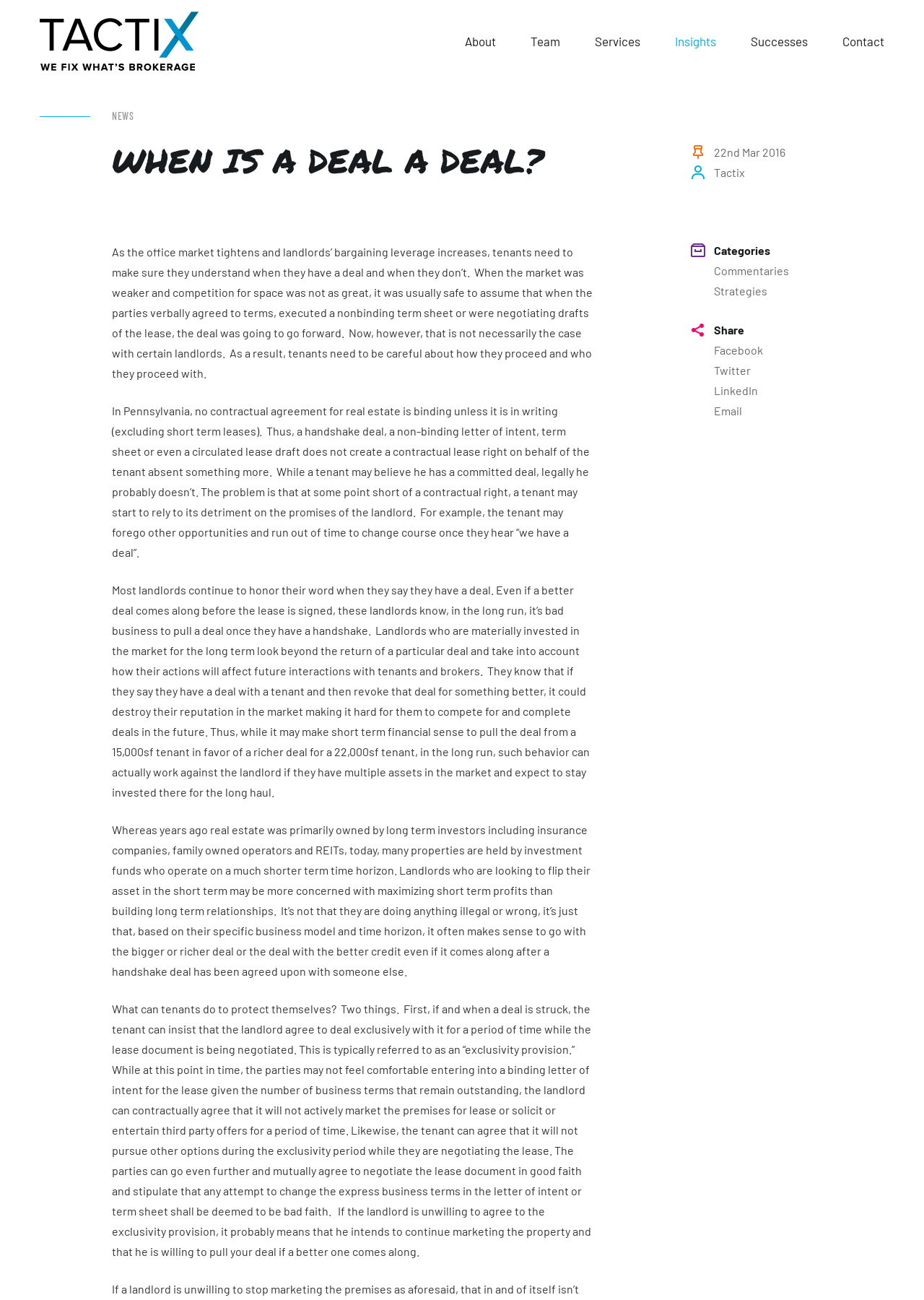Determine the bounding box coordinates of the area to click in order to meet this instruction: "View Commentaries".

[0.773, 0.203, 0.854, 0.213]